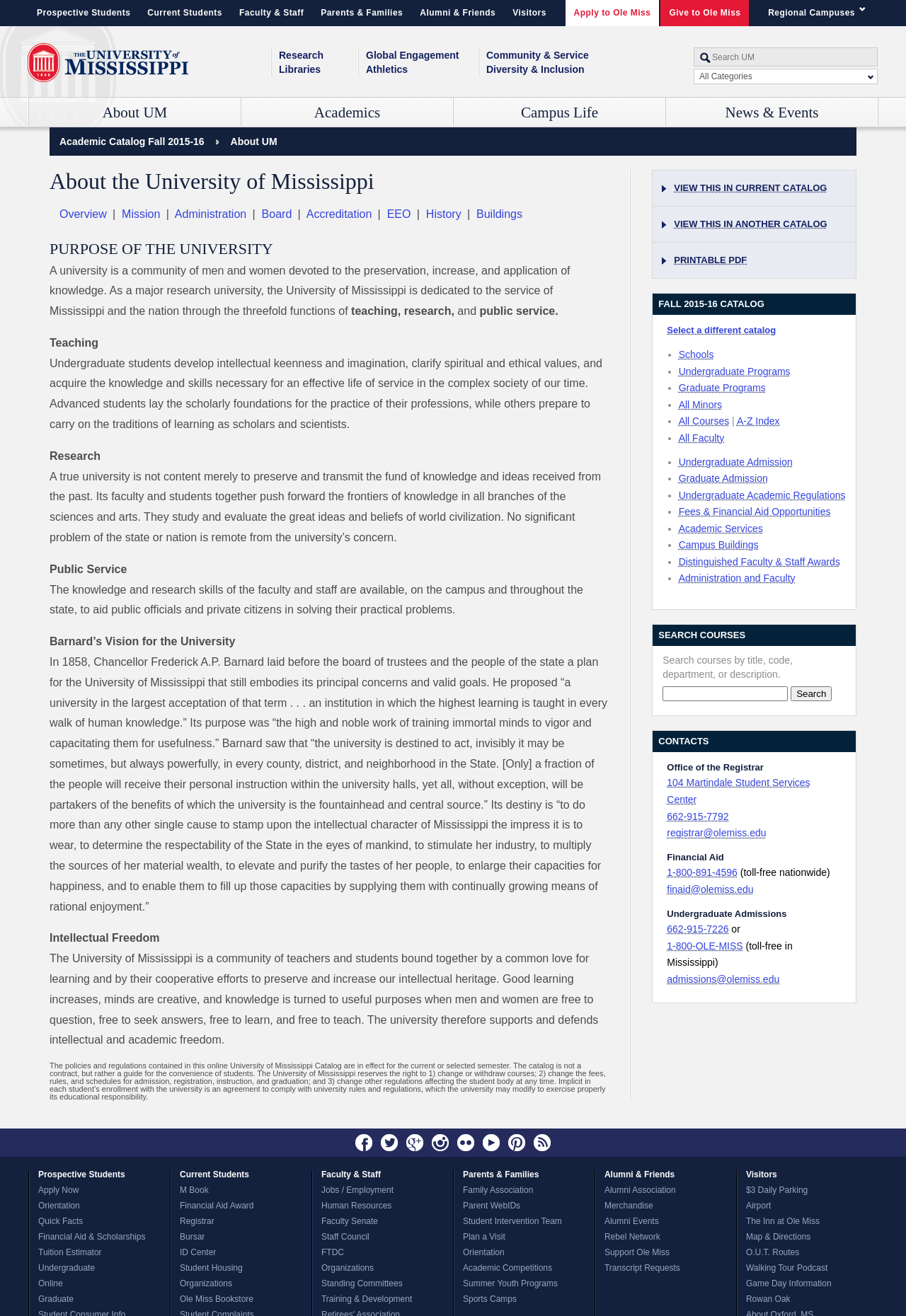Locate the bounding box coordinates of the UI element described by: "Important Numbers". Provide the coordinates as four float numbers between 0 and 1, formatted as [left, top, right, bottom].

[0.352, 0.13, 0.456, 0.14]